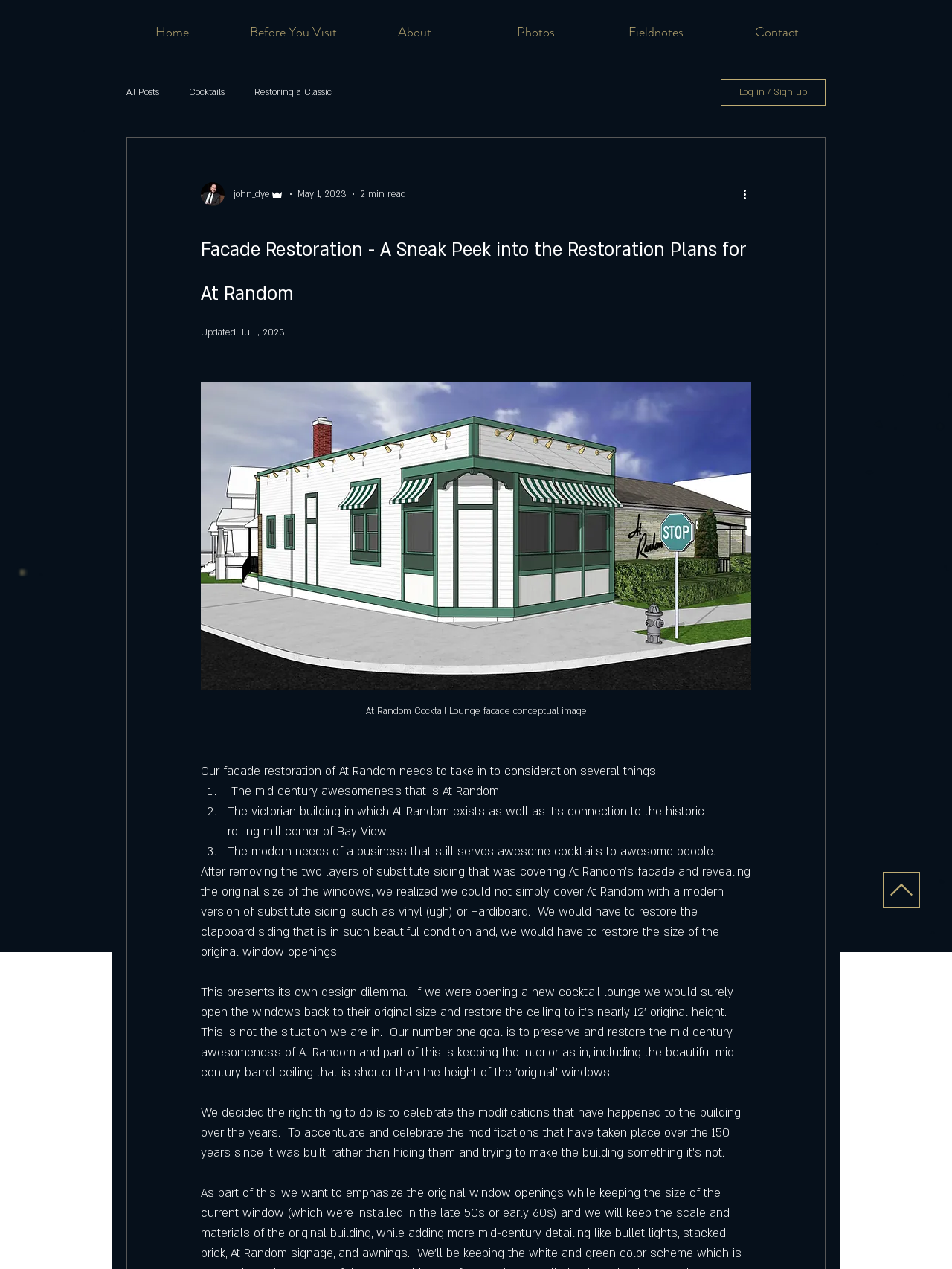Locate the bounding box coordinates of the area you need to click to fulfill this instruction: 'Click on the 'Careers' link'. The coordinates must be in the form of four float numbers ranging from 0 to 1: [left, top, right, bottom].

None